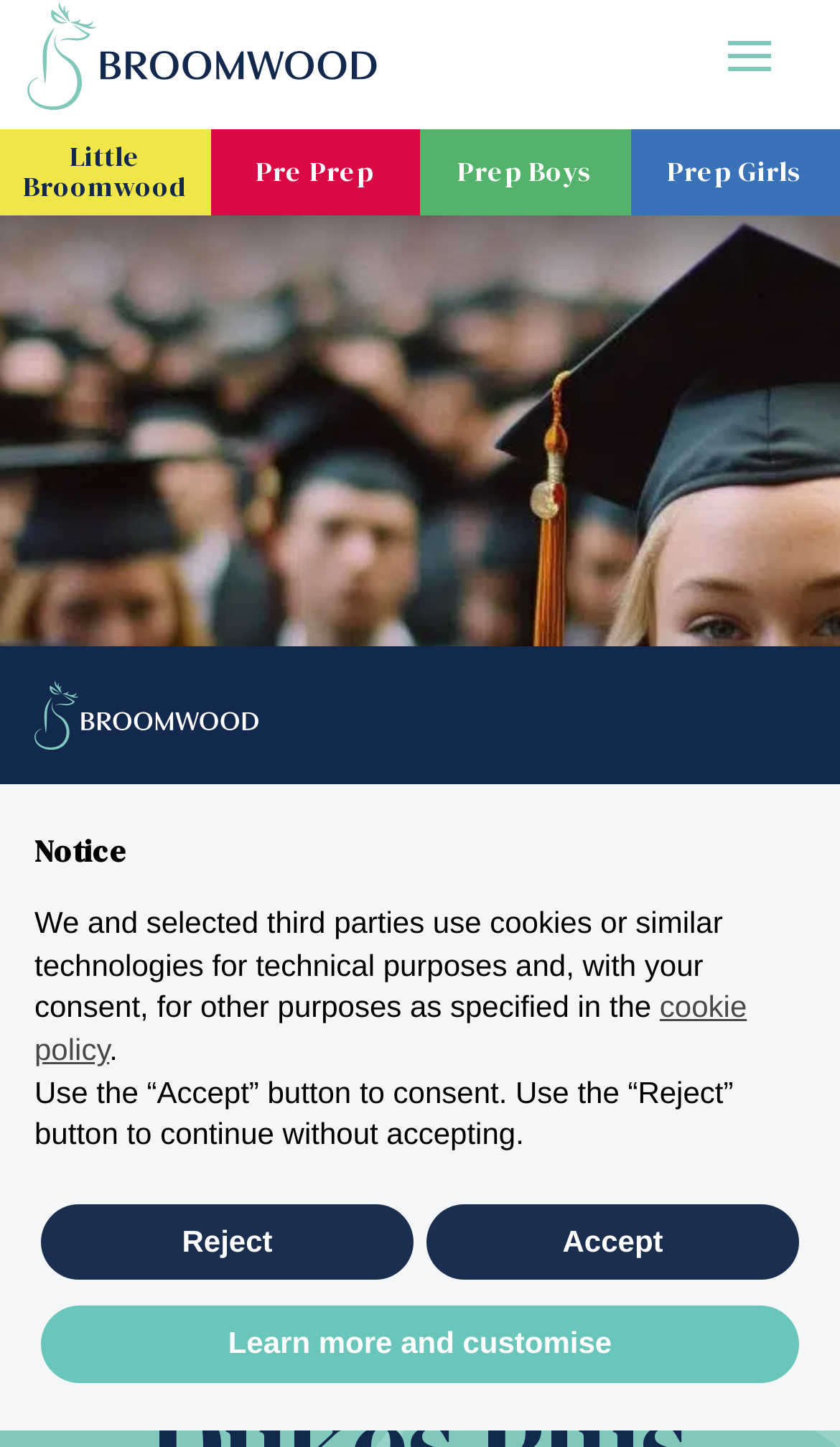How many links are there in the top navigation bar?
From the screenshot, supply a one-word or short-phrase answer.

4